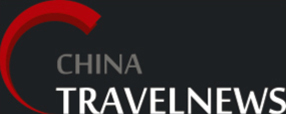Give a concise answer of one word or phrase to the question: 
What color is the circular symbol in the logo?

Red